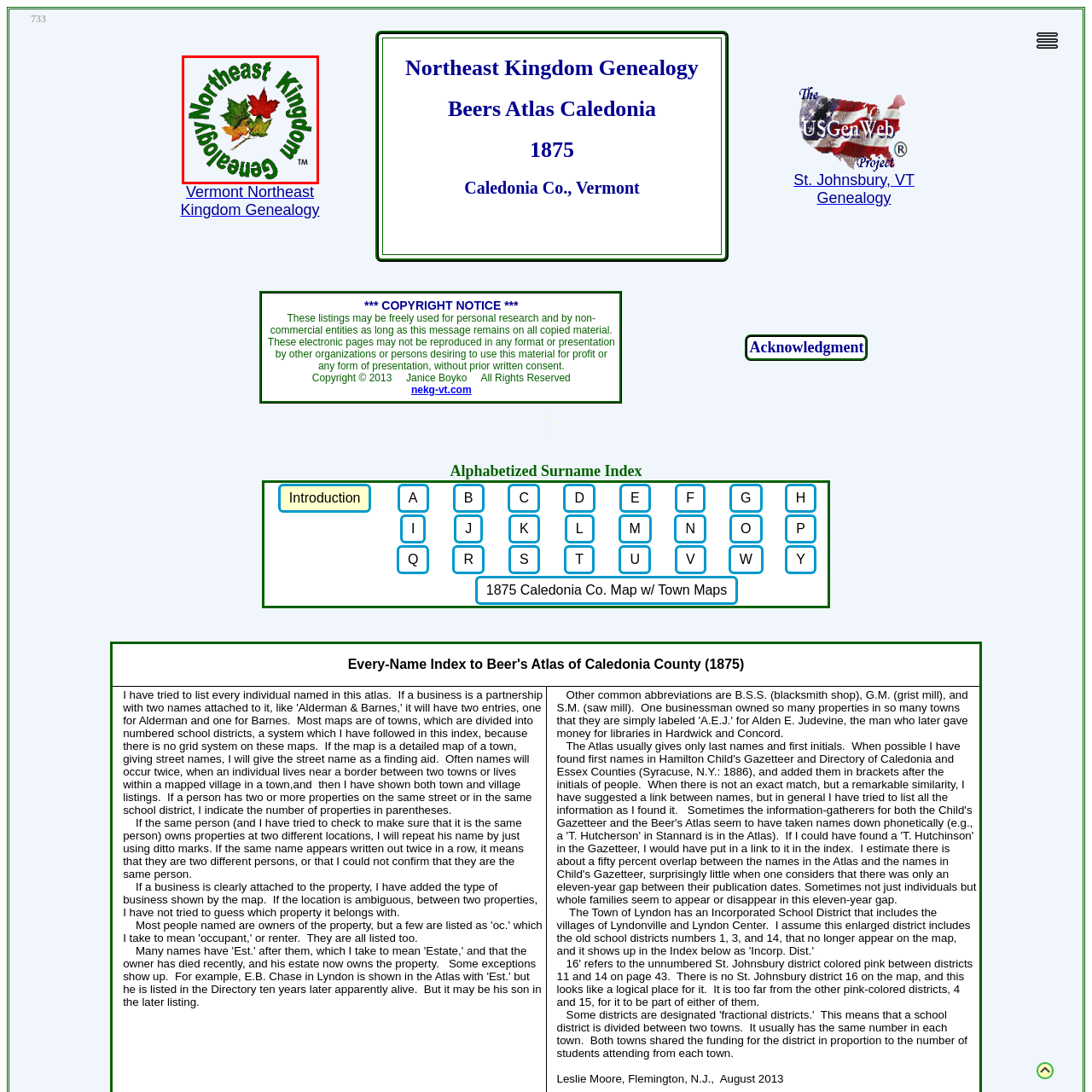Refer to the image enclosed in the red bounding box, then answer the following question in a single word or phrase: What is the focus of the 'Northeast Kingdom Genealogy' organization?

genealogy and heritage